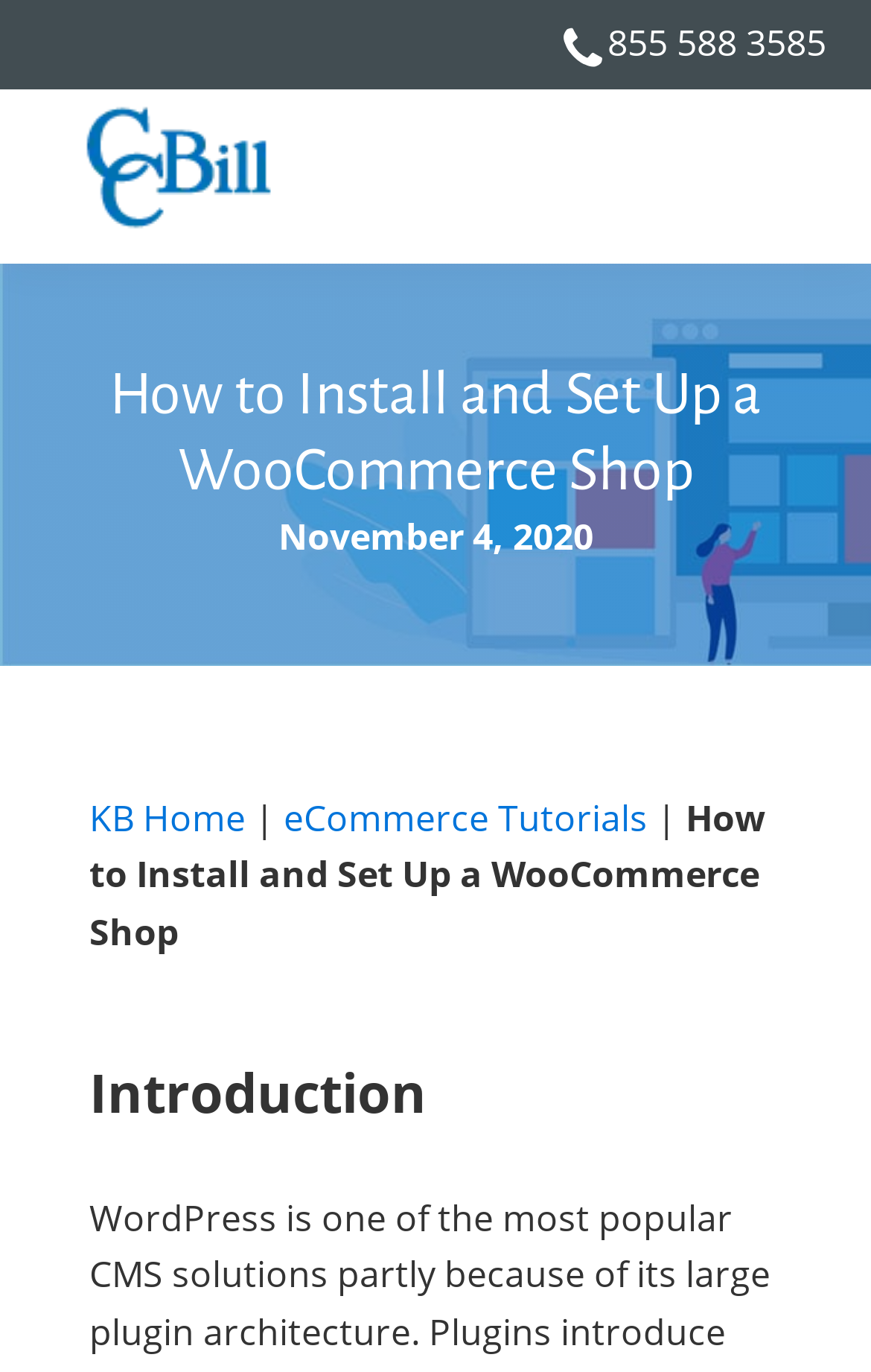Please answer the following query using a single word or phrase: 
How many navigation links are there?

3